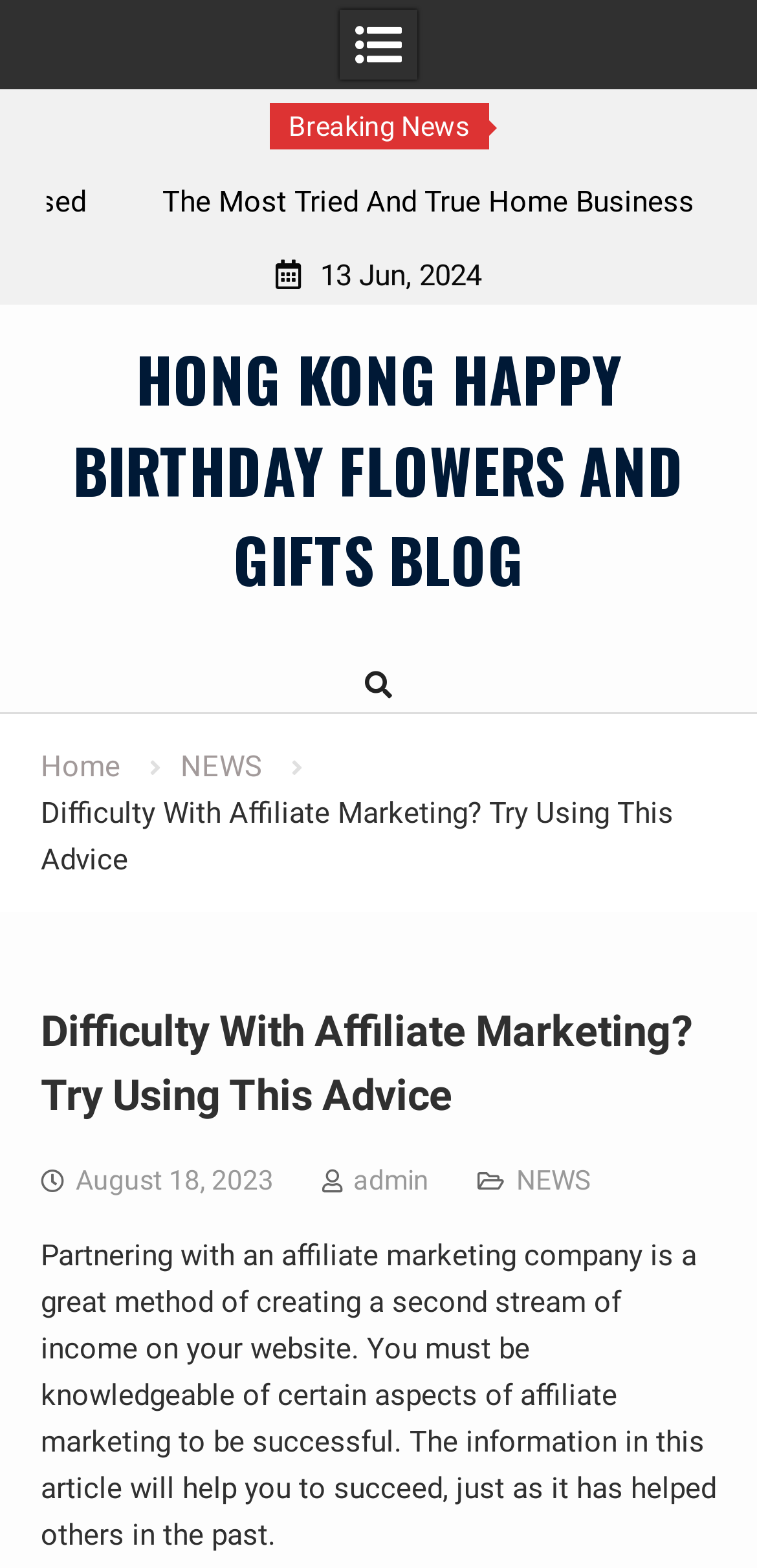Respond to the following question with a brief word or phrase:
What is the date of the article?

August 18, 2023